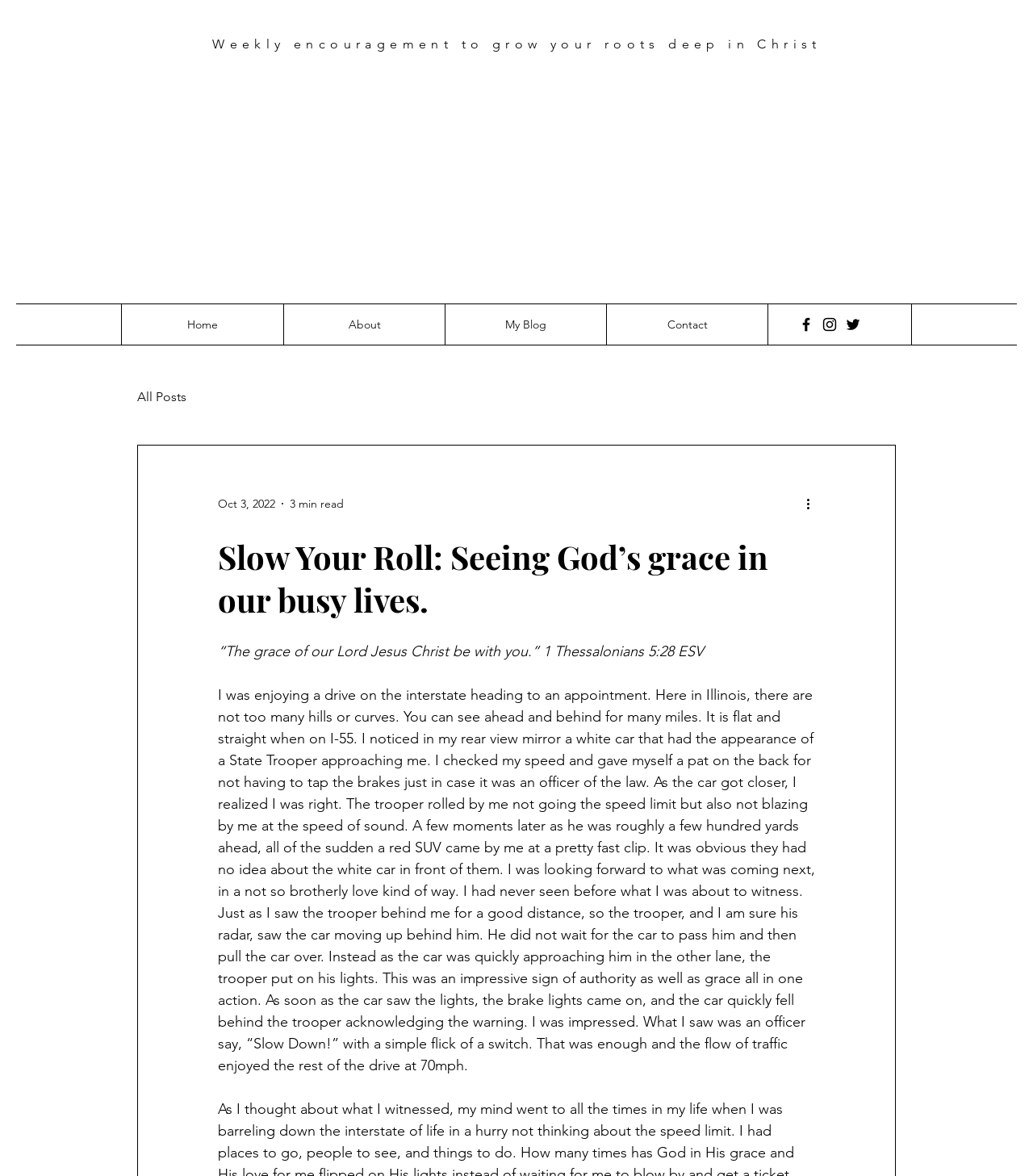Explain in detail what is displayed on the webpage.

The webpage appears to be a blog post titled "Slow Your Roll: Seeing God's grace in our busy lives." At the top, there is a header section with the title "Be The Tree Devotionals" and a link to the same. Below this, there is a navigation menu with links to "Home", "About", "My Blog", and "Contact".

To the right of the navigation menu, there is a social bar with links to Facebook, Instagram, and Twitter, each accompanied by an icon. Below the social bar, there is a section dedicated to the blog post. The post is titled "Slow Your Roll: Seeing God's grace in our busy lives." and has a brief description "“The grace of our Lord Jesus Christ be with you.” 1 Thessalonians 5:28 ESV".

The blog post itself is a personal anecdote about a drive on the interstate, where the author witnesses a state trooper pulling over a speeding car. The post is divided into paragraphs, with the text flowing from top to bottom. There is a button labeled "More actions" at the bottom right of the post, accompanied by an icon.

Above the blog post, there is a section with the date "Oct 3, 2022" and a label "3 min read", indicating the post's publication date and estimated reading time.